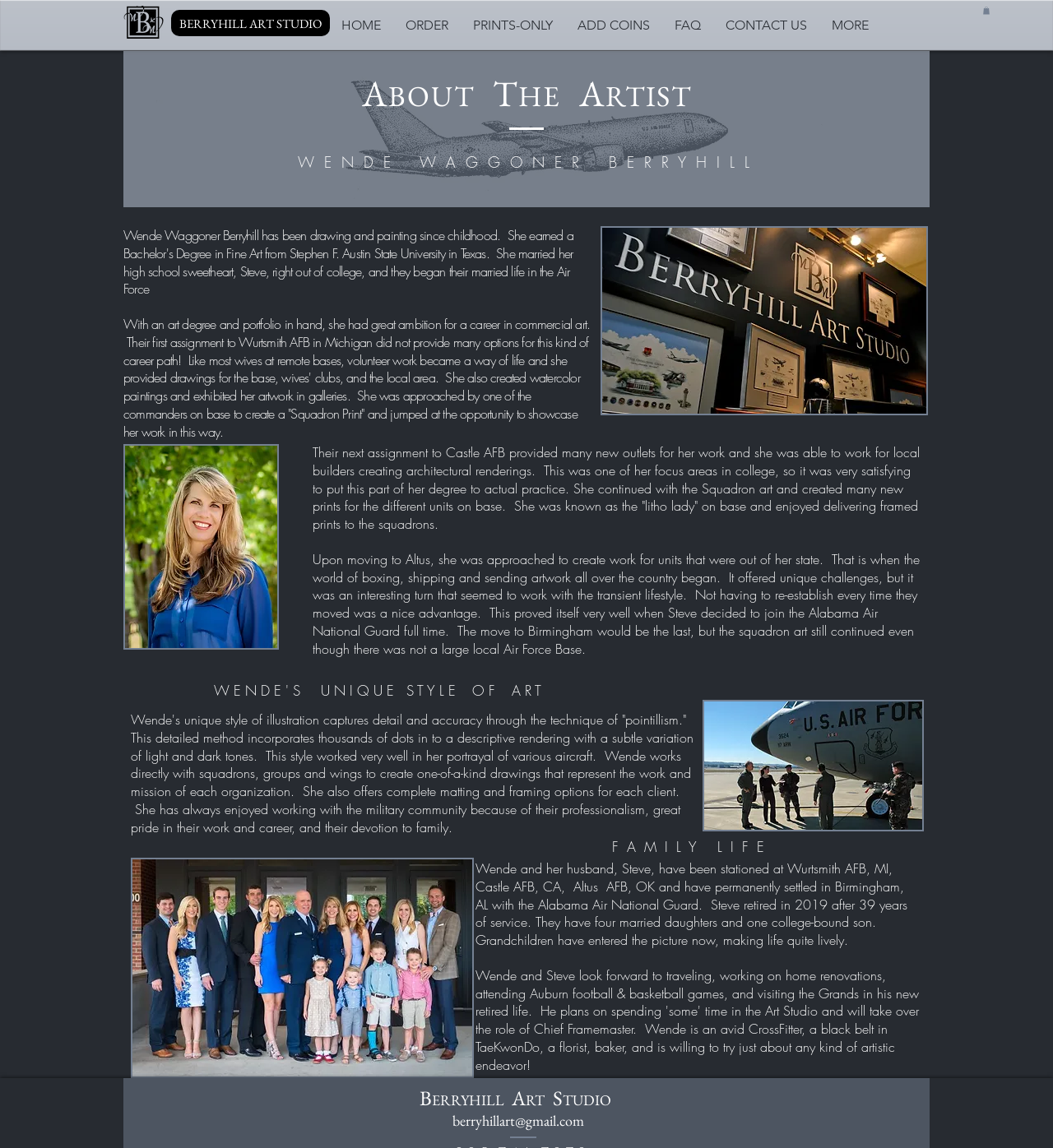How many daughters do Wende and her husband have?
Answer the question with detailed information derived from the image.

The text 'They have four married daughters and one college-bound son' suggests that Wende and her husband have four daughters.